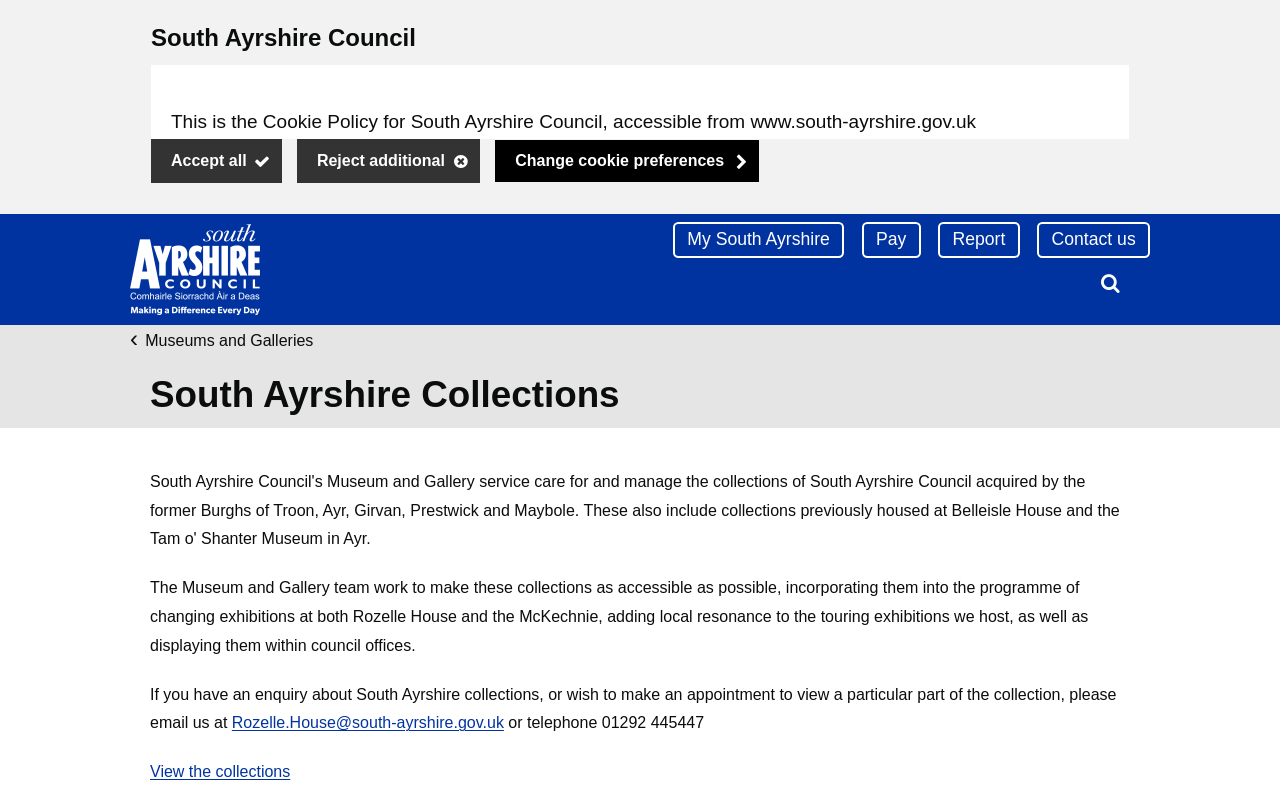What is the name of the house where the collections are displayed?
Ensure your answer is thorough and detailed.

I found the answer by looking at the link element with the text 'Rozelle.House@south-ayrshire.gov.uk' which is likely related to the house where the collections are displayed.